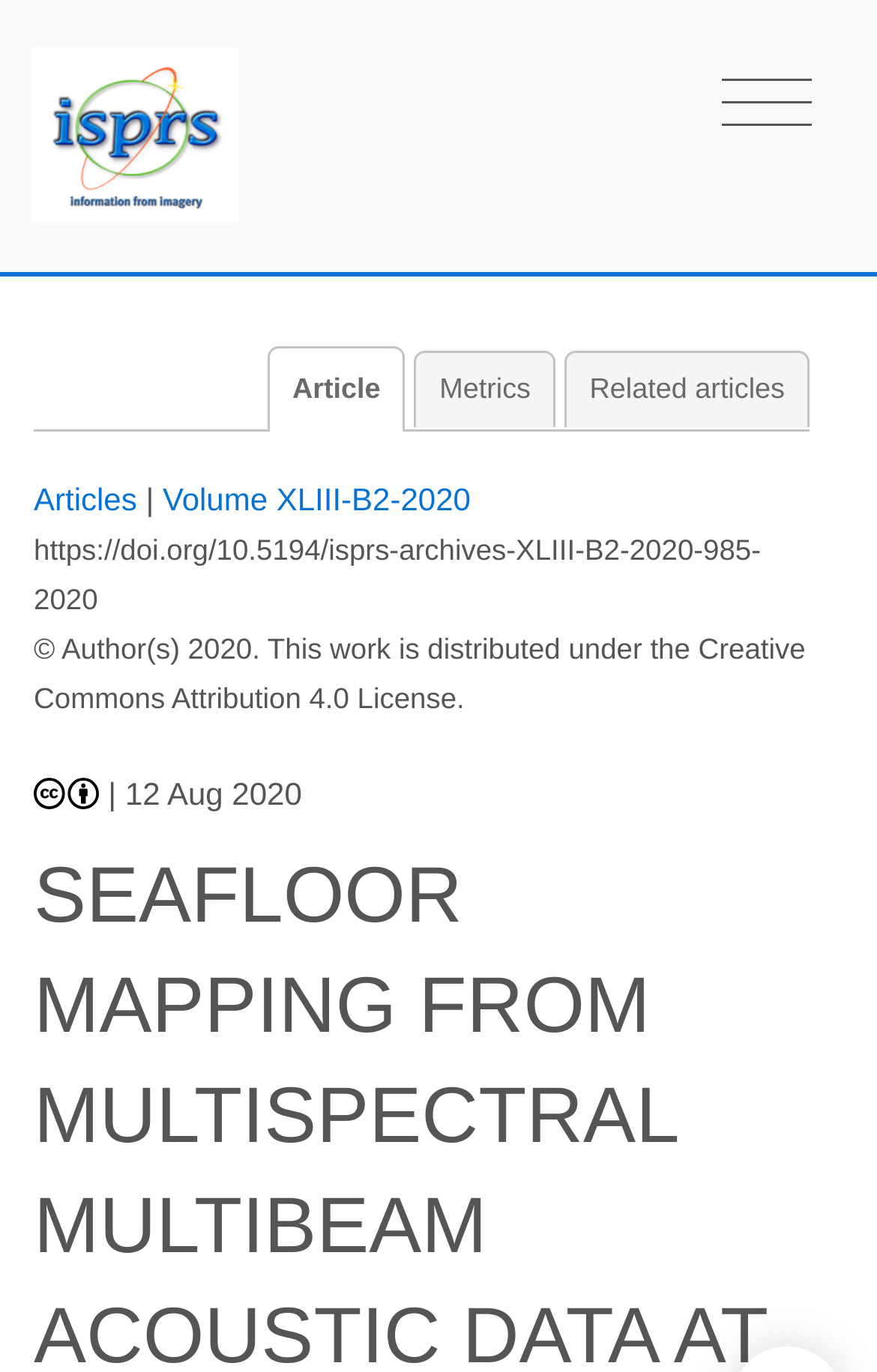How many navigation links are available?
Could you please answer the question thoroughly and with as much detail as possible?

I found the answer by looking at the link elements at the top of the webpage, which displays the navigation links. There are four links: 'Article', 'Metrics', 'Related articles', and 'Articles', which indicates that there are four navigation links available.